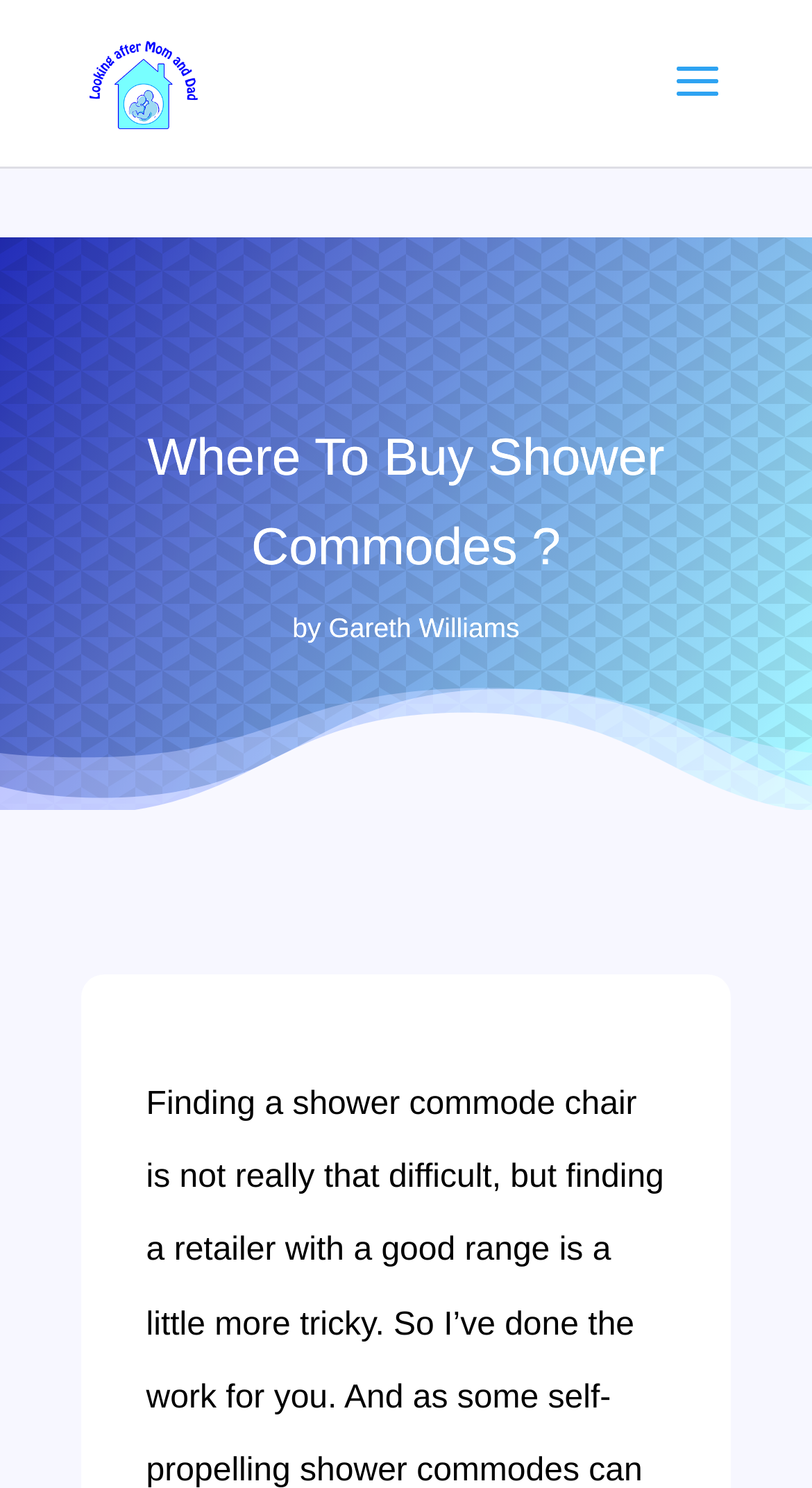Identify the bounding box coordinates for the UI element described by the following text: "Gareth Williams". Provide the coordinates as four float numbers between 0 and 1, in the format [left, top, right, bottom].

[0.405, 0.412, 0.64, 0.433]